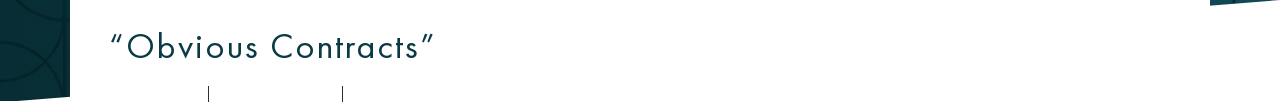What is the purpose of the links below the title?
Kindly offer a comprehensive and detailed response to the question.

The links and additional contextual information regarding the article are provided below the title, which enhances navigation and access to related topics within the field of law, making it easier for users to find relevant information.